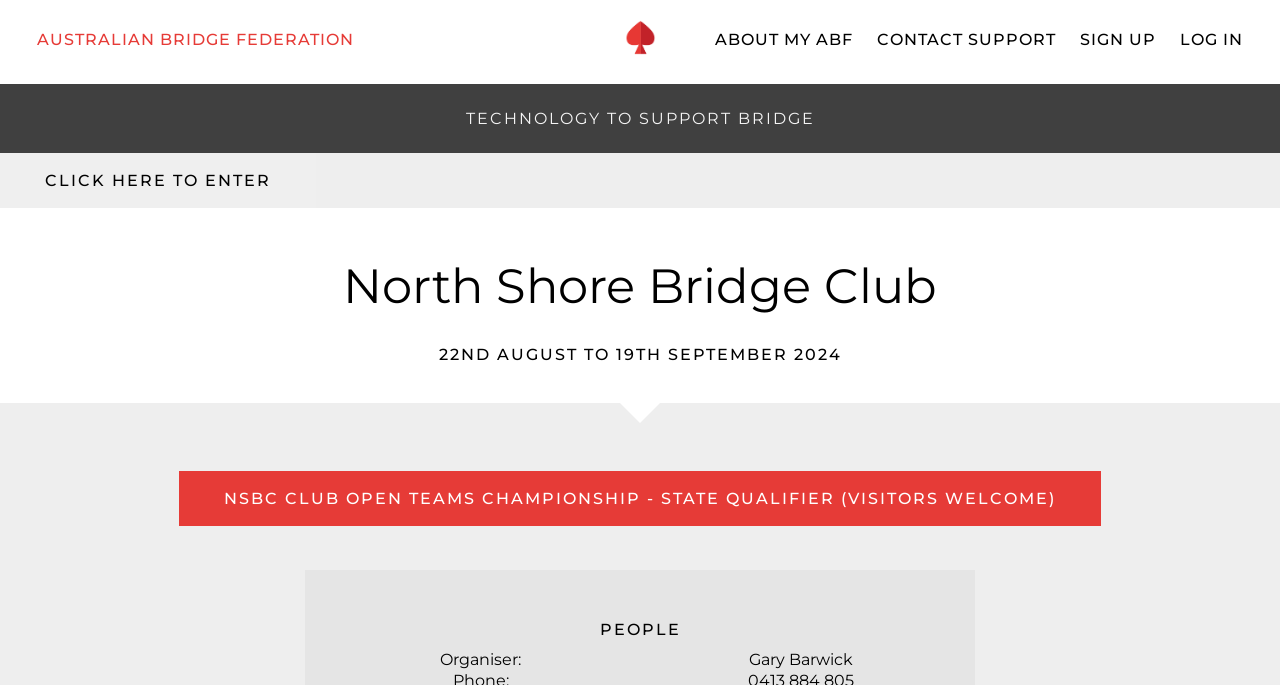What is the date range of the event?
Provide a detailed and well-explained answer to the question.

I found the answer by looking at the heading element with the text '22ND AUGUST TO 19TH SEPTEMBER 2024' which is located below the heading element with the text 'North Shore Bridge Club', indicating that it is the date range of the event.